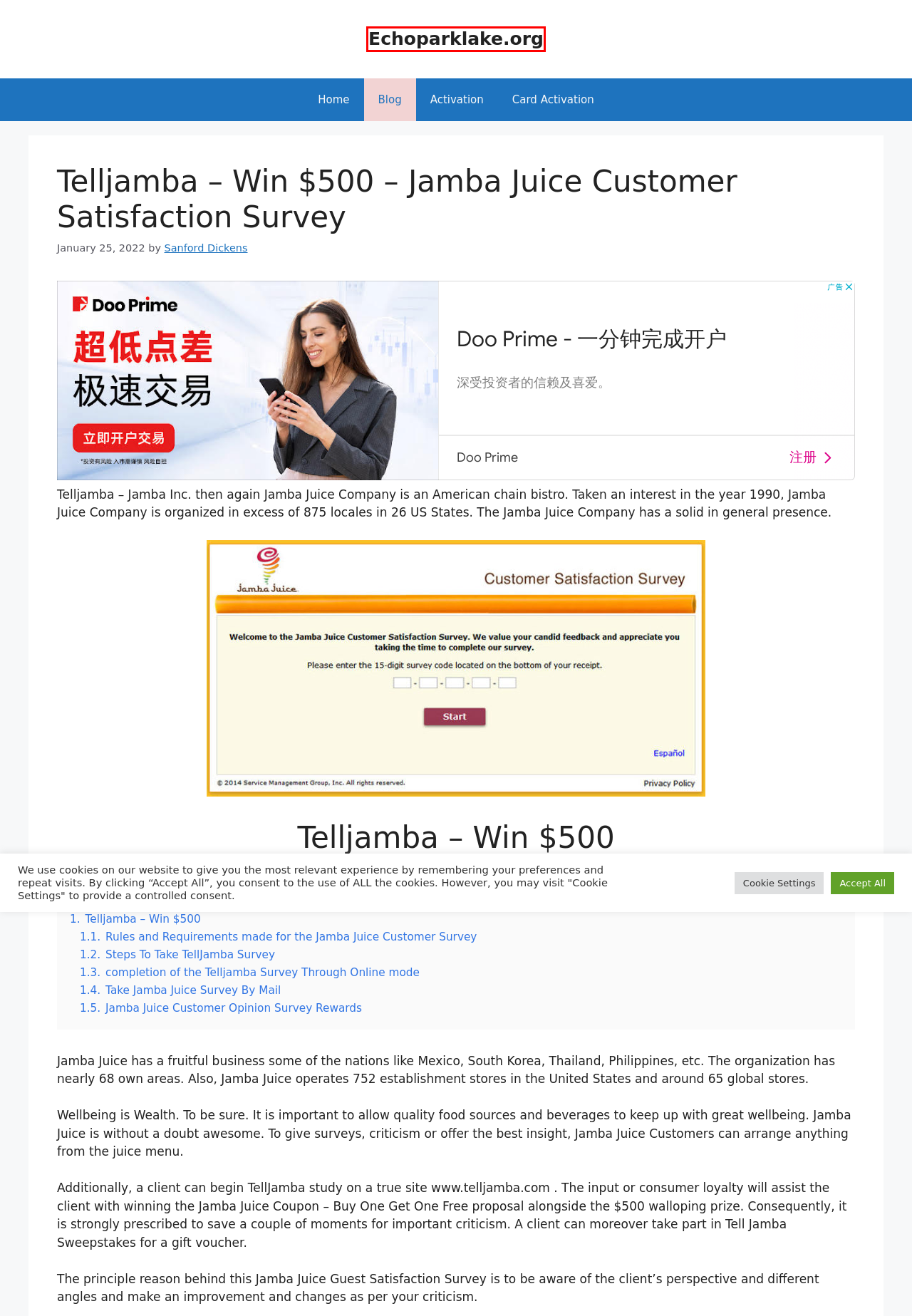A screenshot of a webpage is given with a red bounding box around a UI element. Choose the description that best matches the new webpage shown after clicking the element within the red bounding box. Here are the candidates:
A. Activation - Echoparklake.org
B. Card Activation - Echoparklake.org
C. Blog - Echoparklake.org
D. Home - Echoparklake.org
E. Pollolistens.com - Win $2 Off - Pollo Tropical Customer Survey
F. Jewelsurvey.com - Win $100 Gift Card - Jewel-osco Supermarket Survey
G. www.gianteaglelistens.com - Win $2000 - Giant Eagle Survey
H. Echoparklake.org - Echoparklake.org

H